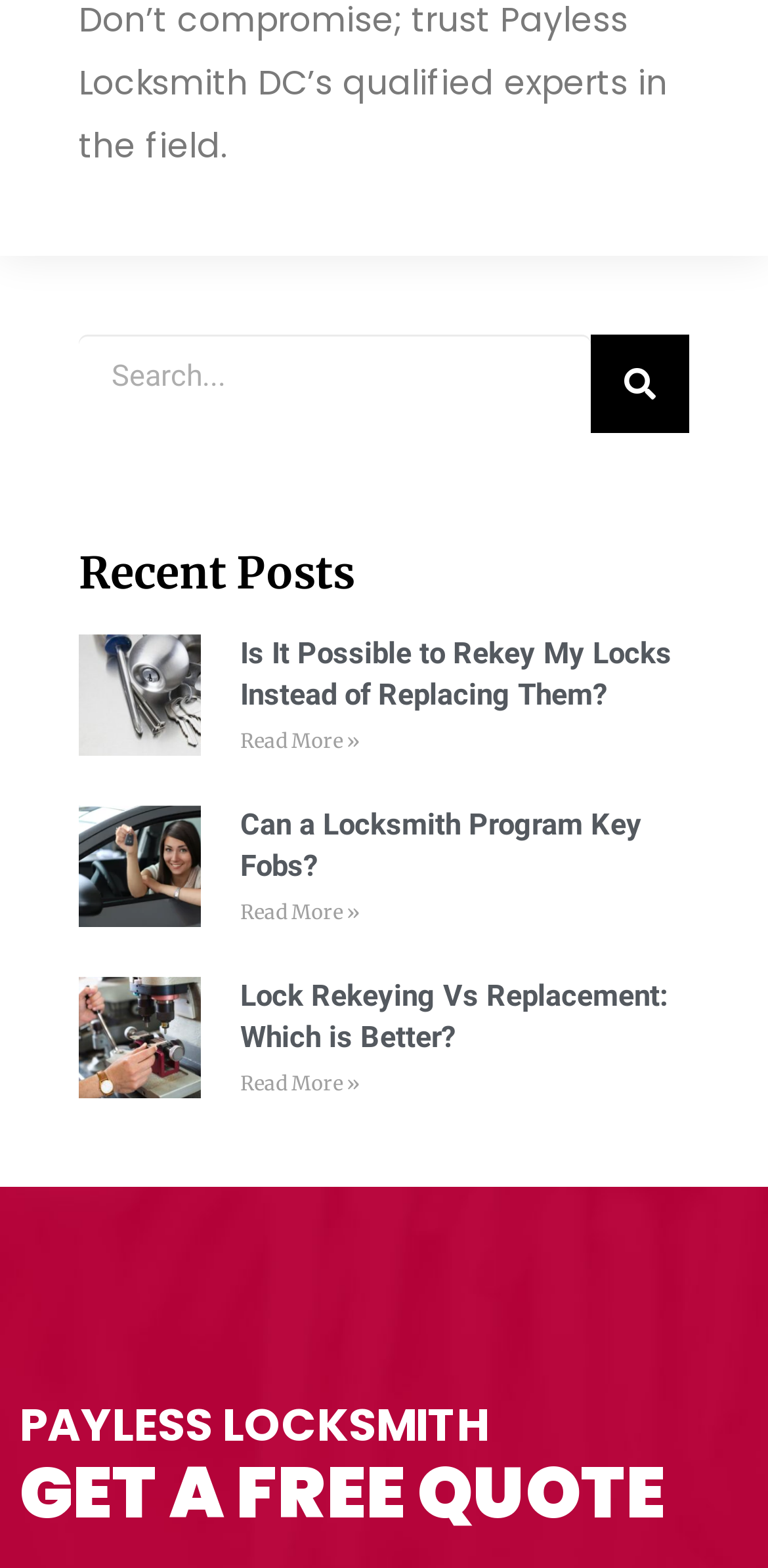Based on the element description Read More », identify the bounding box coordinates for the UI element. The coordinates should be in the format (top-left x, top-left y, bottom-right x, bottom-right y) and within the 0 to 1 range.

[0.313, 0.683, 0.469, 0.7]